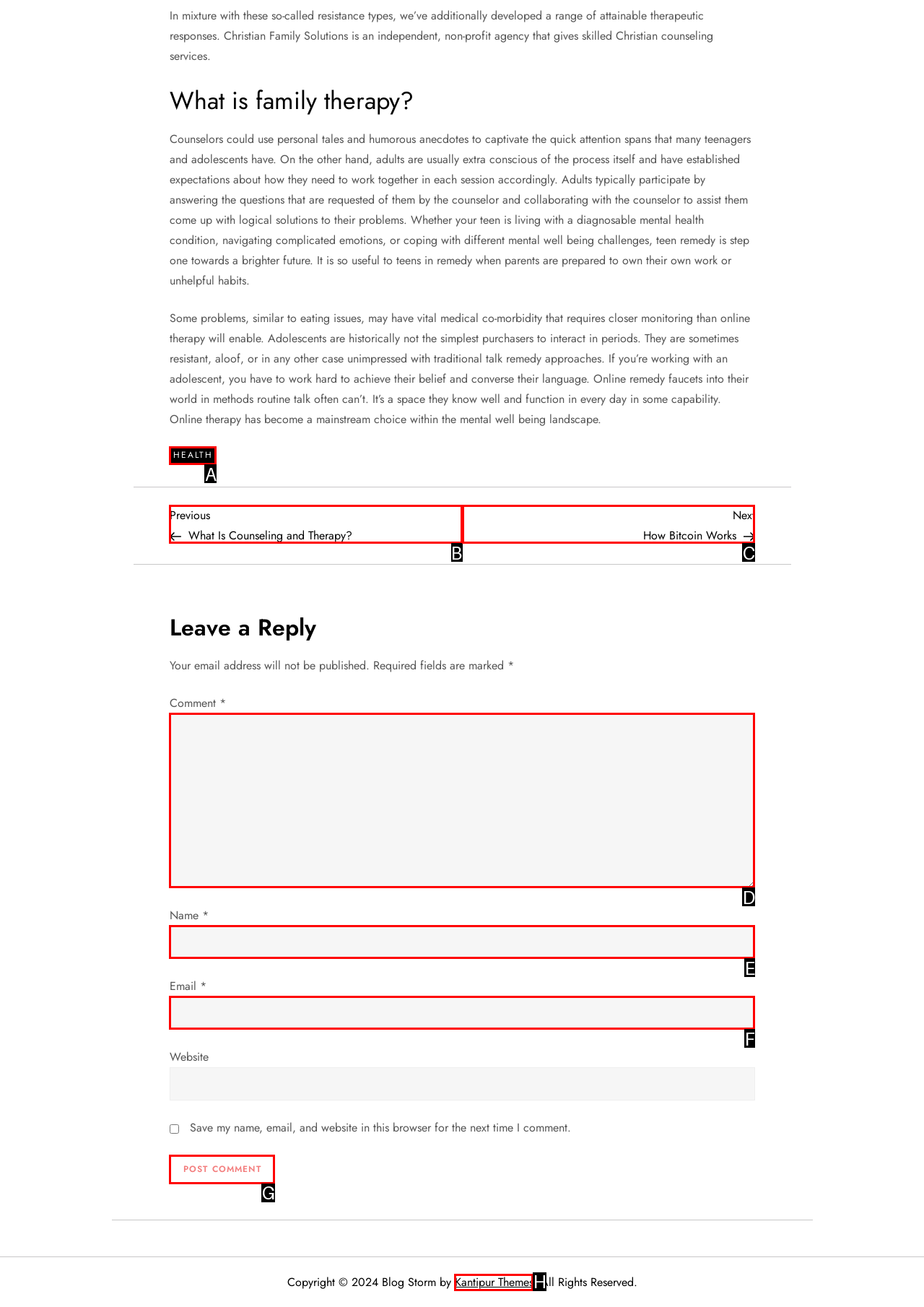Please provide the letter of the UI element that best fits the following description: name="submit" value="Post Comment"
Respond with the letter from the given choices only.

G